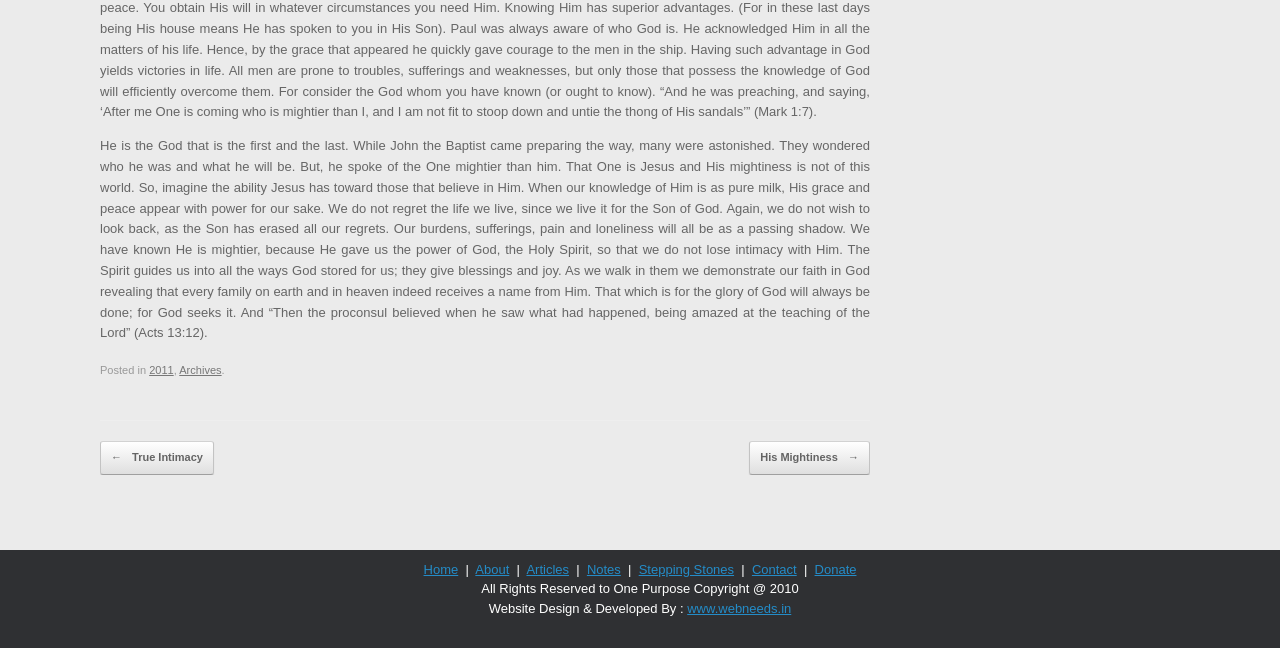Answer this question in one word or a short phrase: What is the name of the company that designed the website?

www.webneeds.in